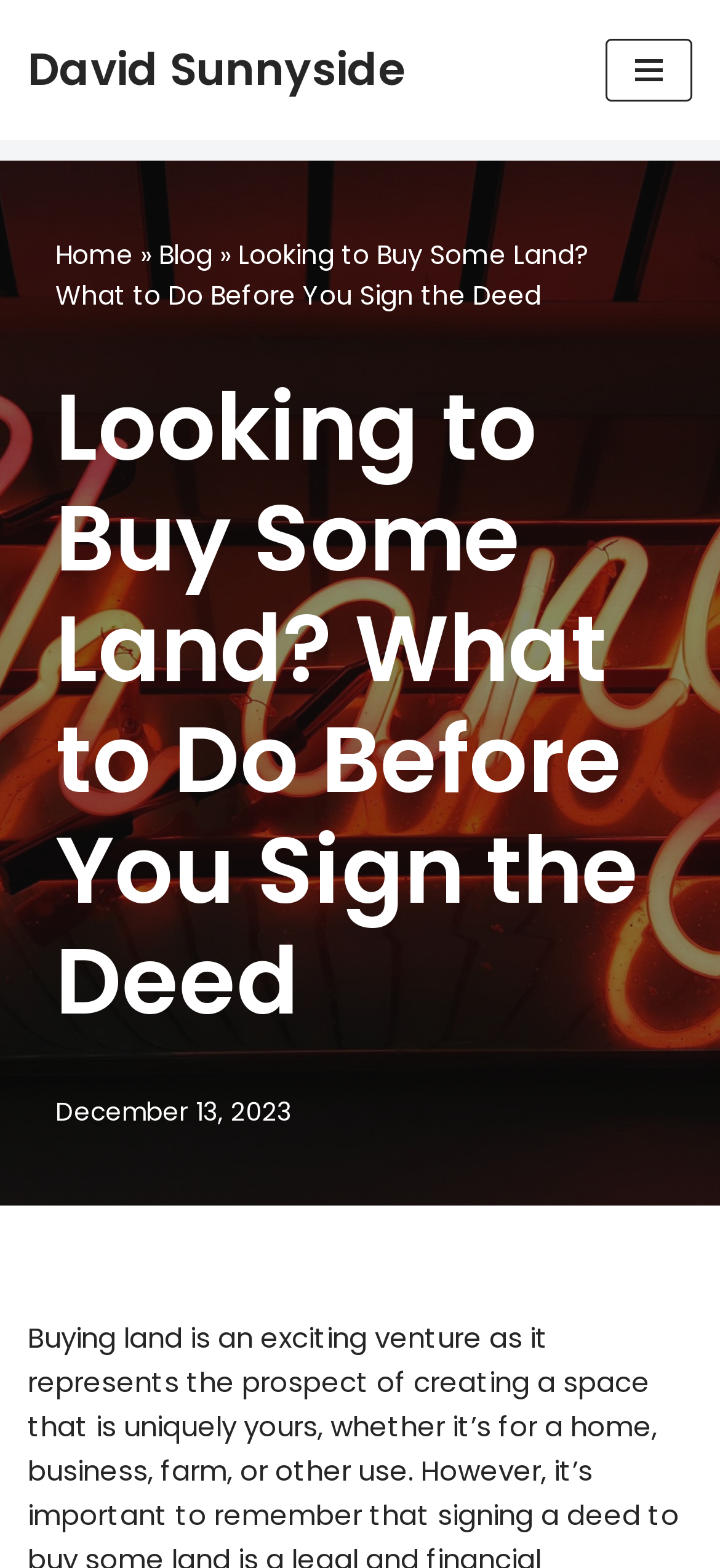What is the date of the article?
Use the information from the screenshot to give a comprehensive response to the question.

The date of the article can be found below the title, where it says 'December 13, 2023' in a time element.